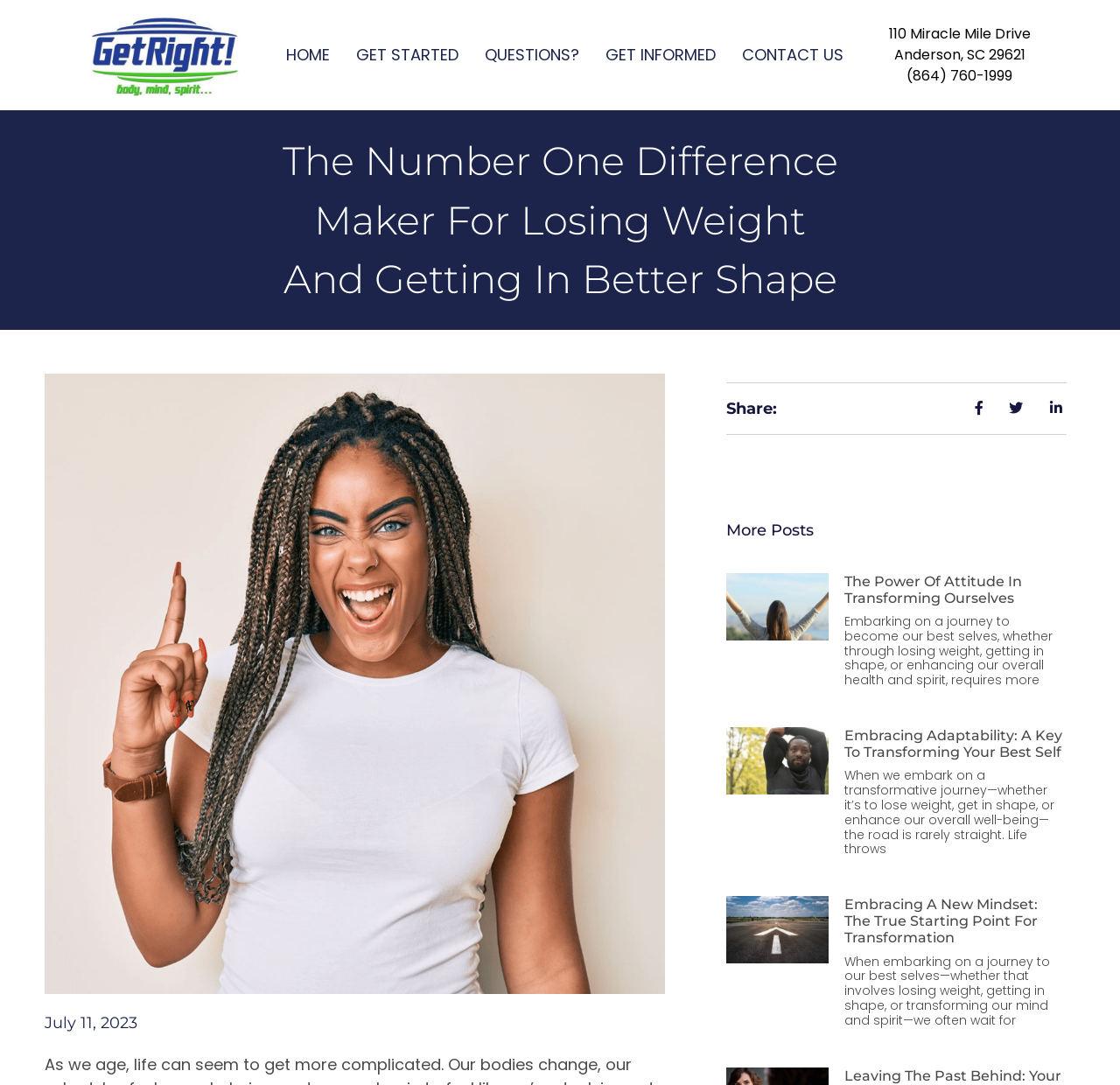Please mark the clickable region by giving the bounding box coordinates needed to complete this instruction: "Click on the 'HOME' link".

[0.255, 0.039, 0.294, 0.062]